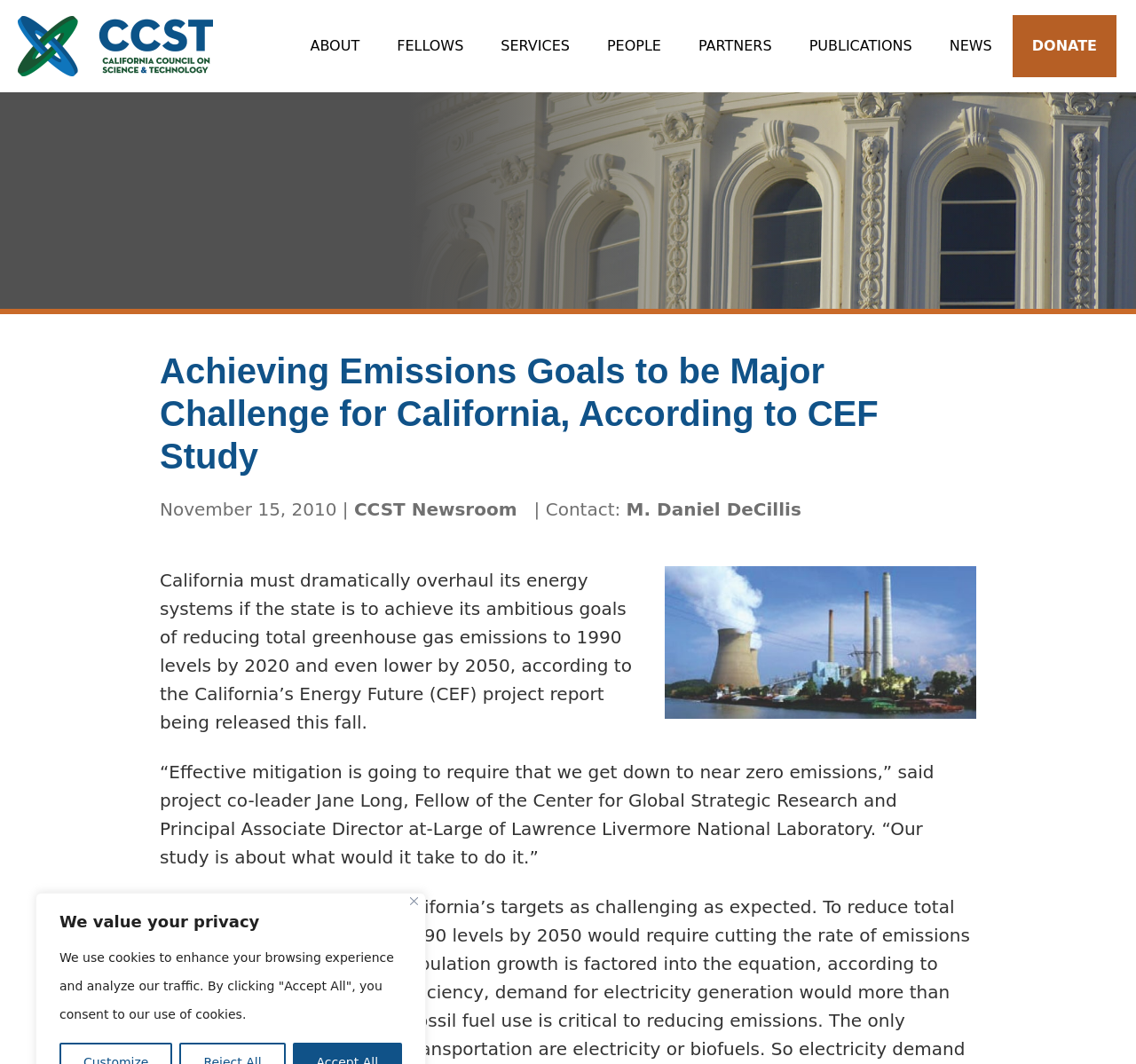Please reply to the following question using a single word or phrase: 
What is the name of the organization releasing the CEF study?

CCST